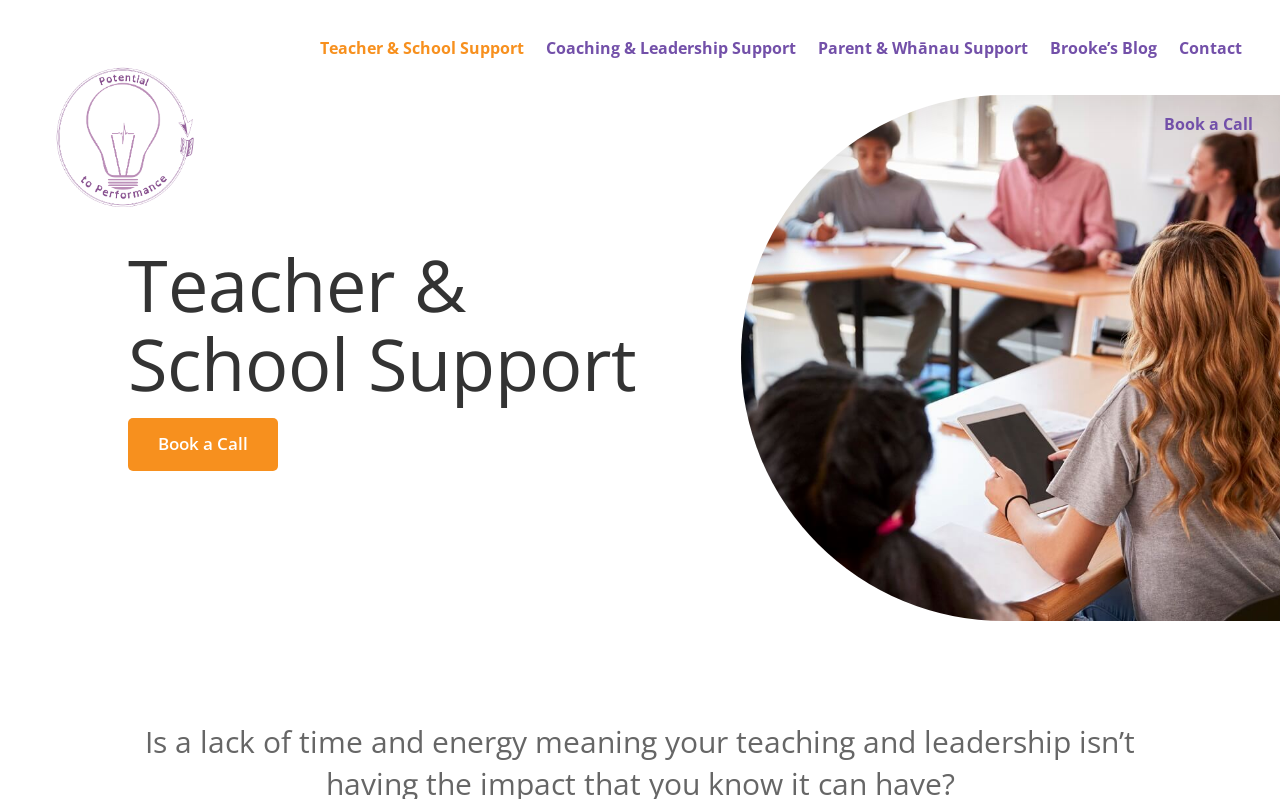Find the bounding box of the UI element described as: "Parent & Whānau Support". The bounding box coordinates should be given as four float values between 0 and 1, i.e., [left, top, right, bottom].

[0.639, 0.013, 0.803, 0.108]